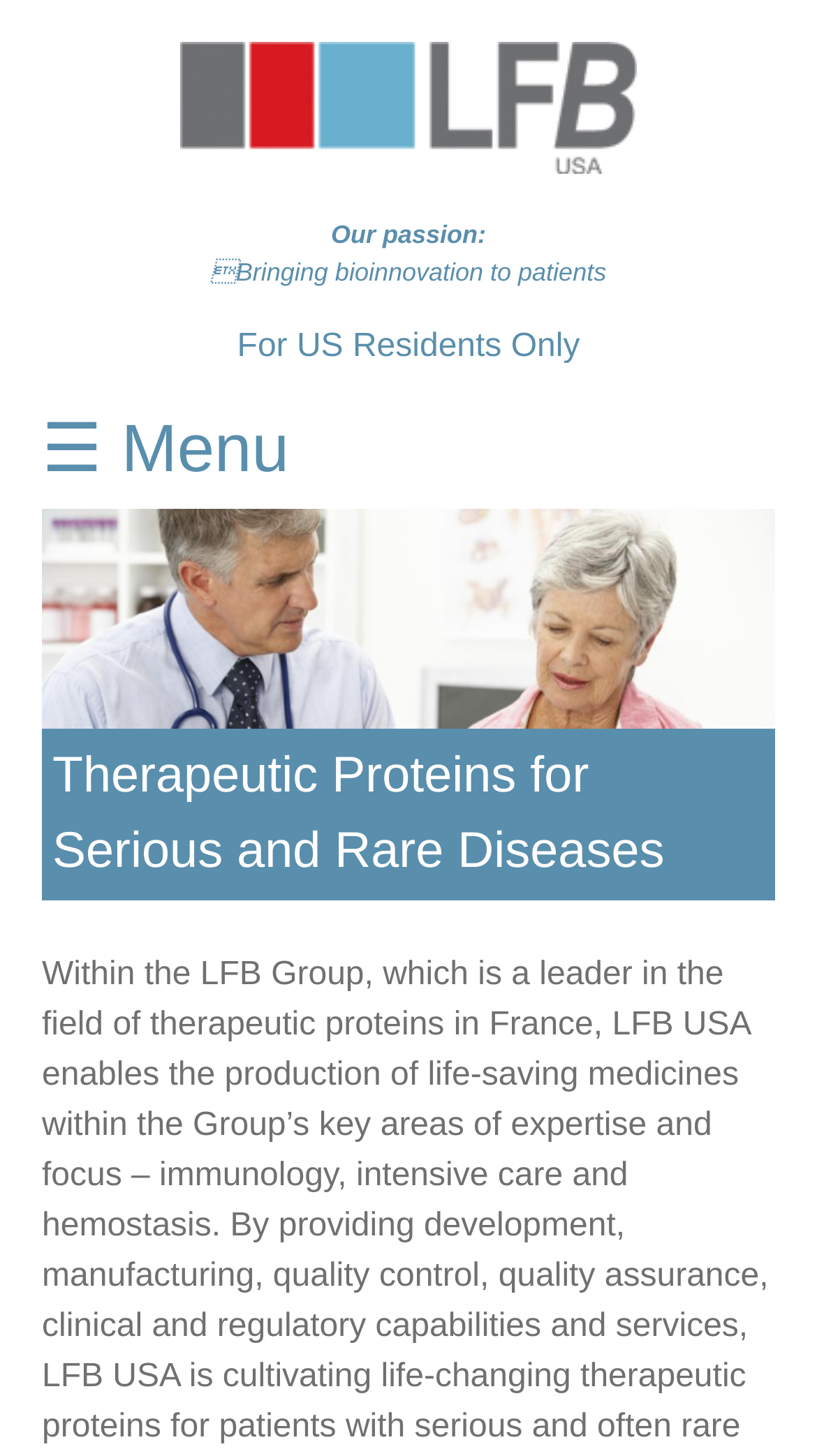Offer a detailed account of what is visible on the webpage.

The webpage is about LFB, a leader in therapeutic proteins in France, and its US branch, LFB USA, which enables the production of life-saving medicines. 

At the top of the page, there is a link to "Jump to navigation" followed by a link to the "Home" page, accompanied by a "Home" icon. Below these links, there is a section that describes the company's passion, which is "Bringing bioinnovation to patients". This section is headed by the text "Our passion:". 

Further down, there is a notice stating "For US Residents Only". To the left of this notice, there is a "☰ Menu" link, which is accompanied by a large image that spans most of the page's width. 

Above the image, there is a heading that reads "Therapeutic Proteins for Serious and Rare Diseases", which is the title of the webpage.